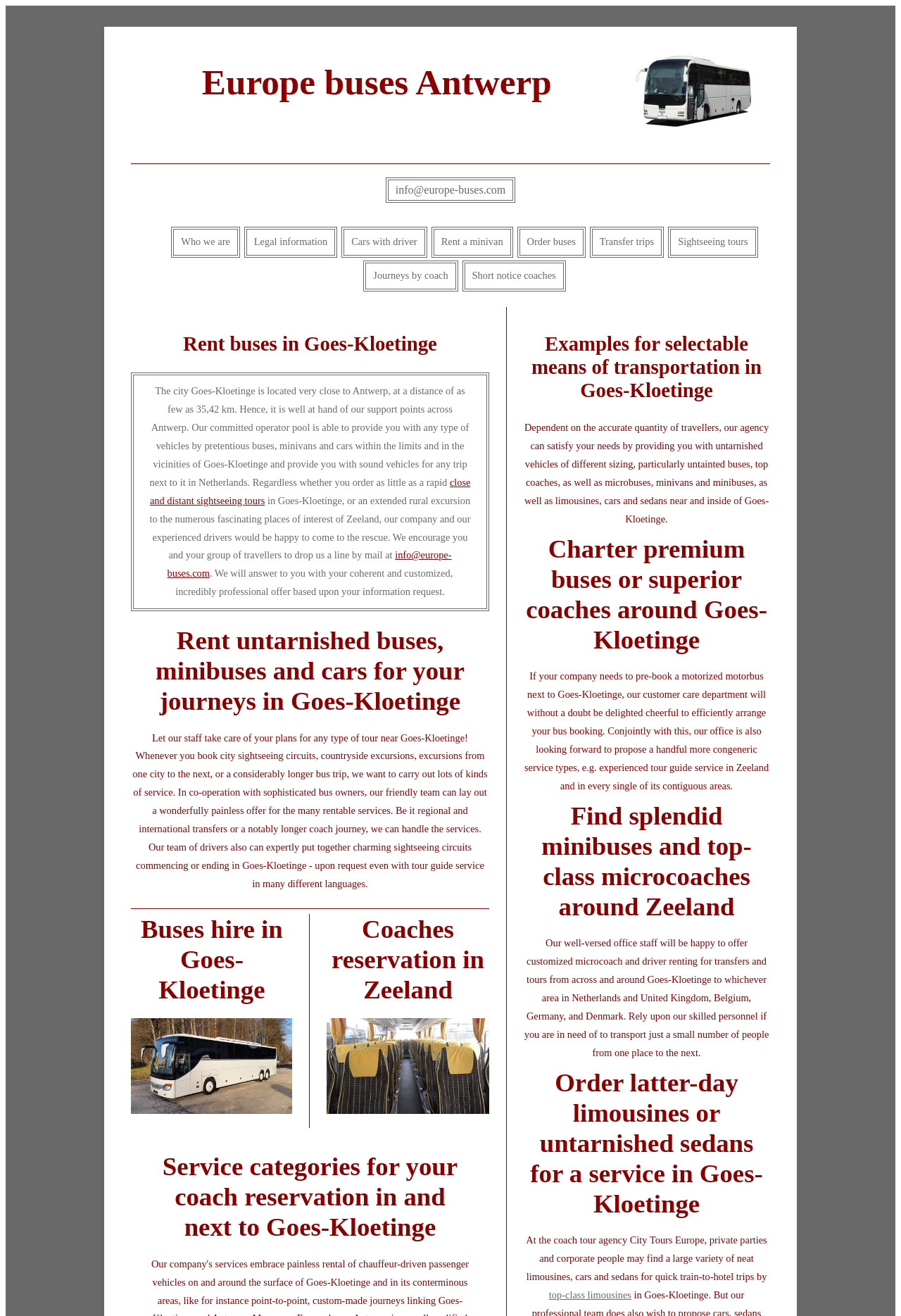Respond with a single word or phrase:
What is the email address to contact for a customized offer?

info@europe-buses.com